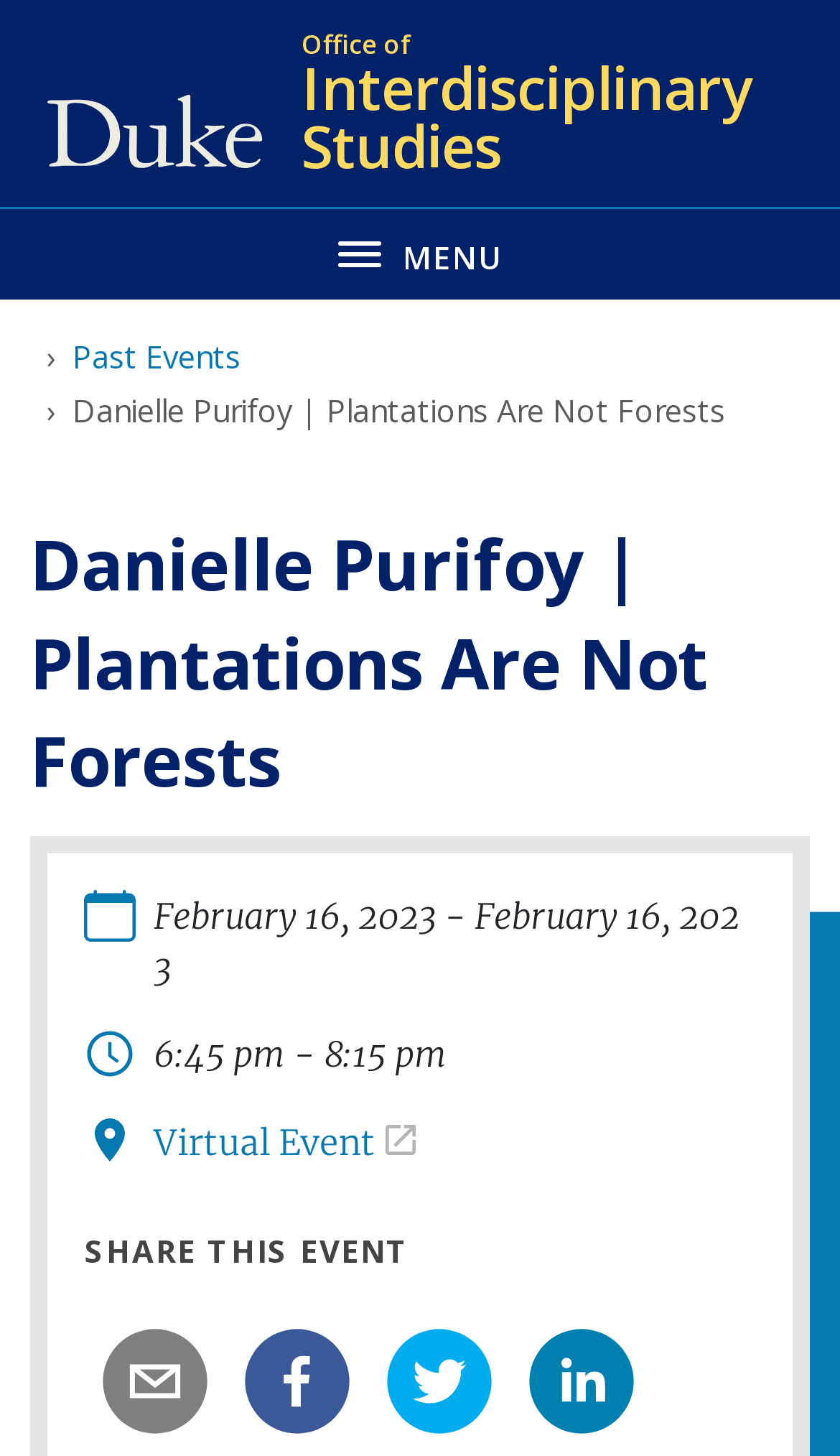Please provide a brief answer to the following inquiry using a single word or phrase:
What is the date of the event?

February 16, 2023